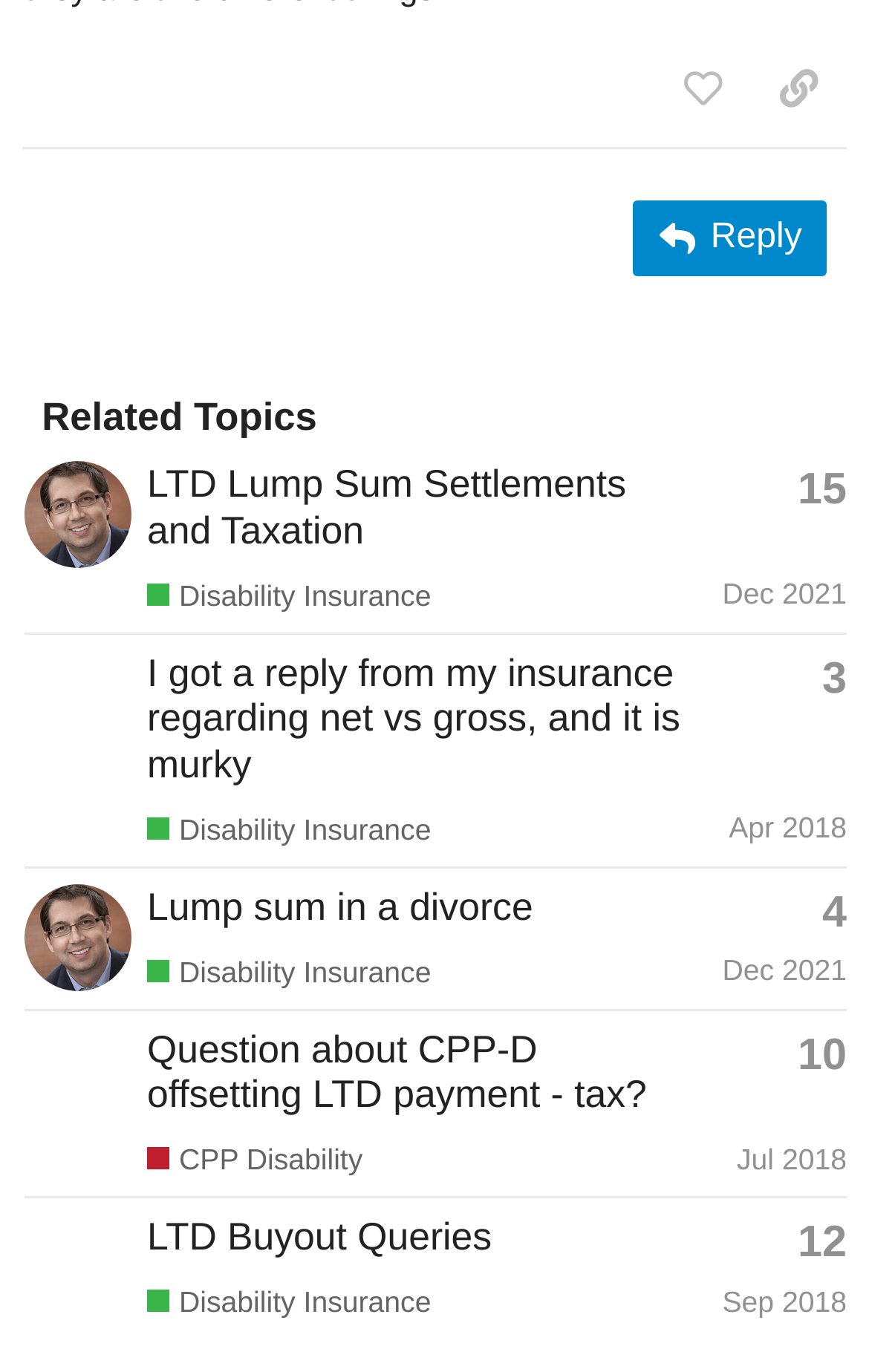Find the bounding box coordinates of the element I should click to carry out the following instruction: "Click the 'Please sign up or log in to like this post' button".

[0.753, 0.034, 0.864, 0.094]